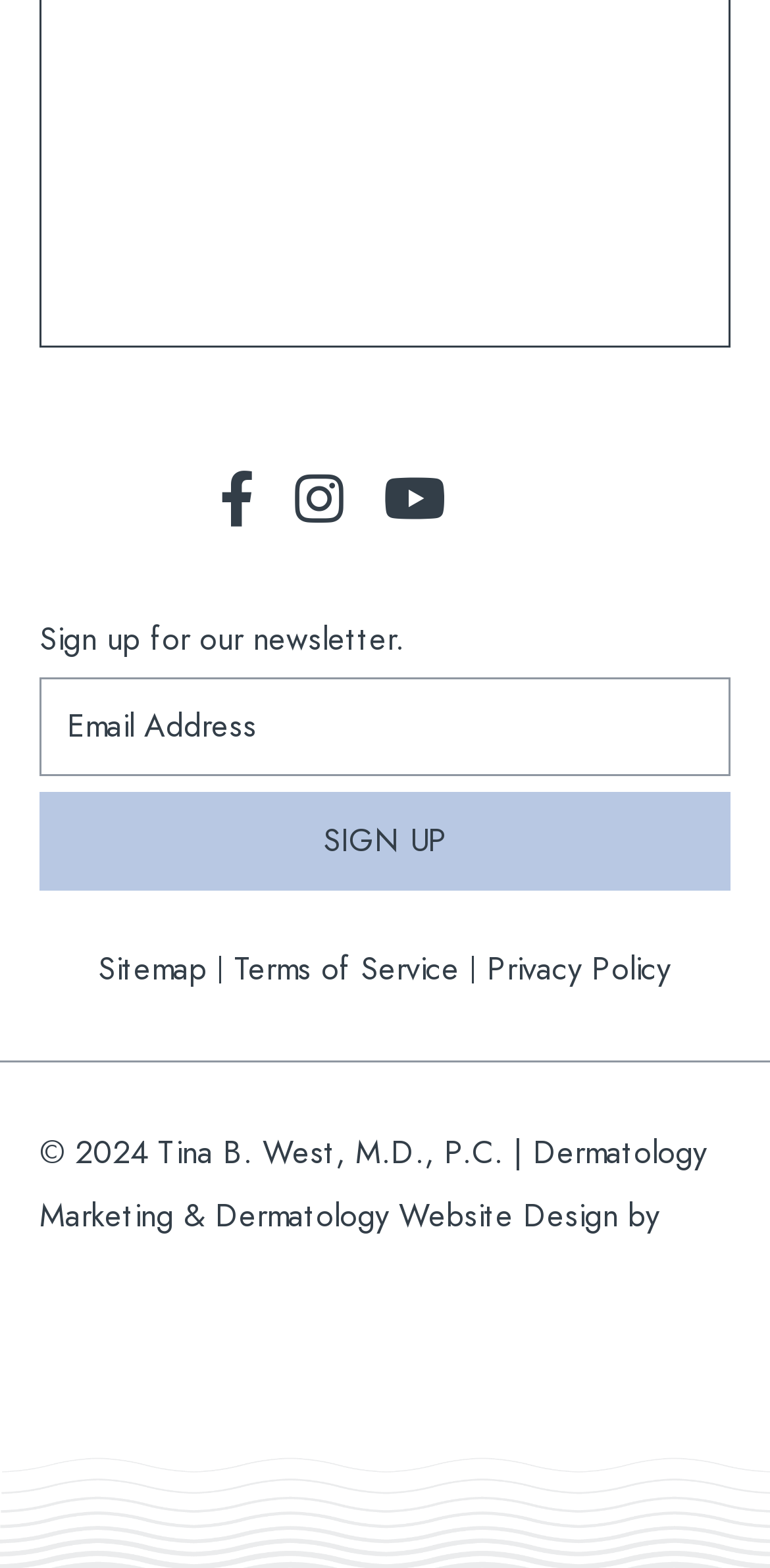What is the purpose of the 'SIGN UP' button?
Please respond to the question with as much detail as possible.

The 'SIGN UP' button is located below the textbox and static text 'Sign up for our newsletter.', indicating that it is used to submit the information entered in the textbox to sign up for the newsletter.